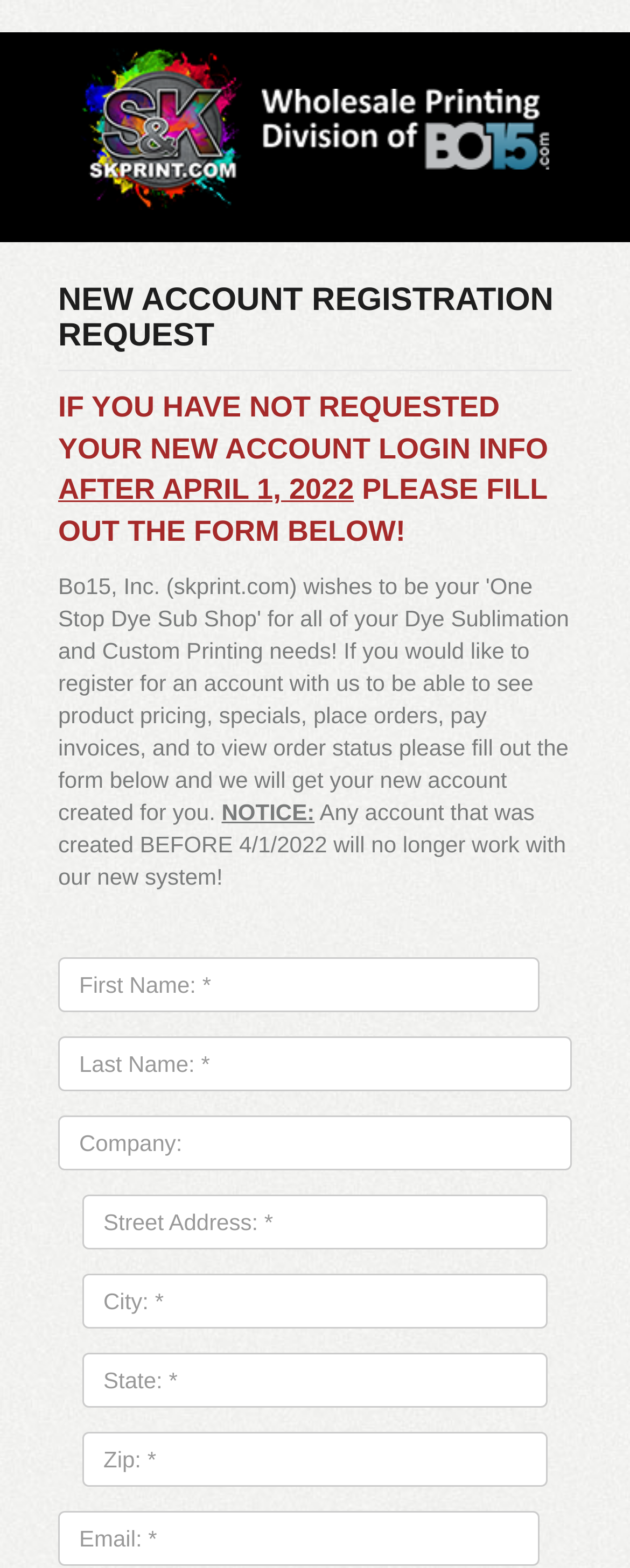What is the deadline for requesting new account login info?
Based on the image content, provide your answer in one word or a short phrase.

April 1, 2022